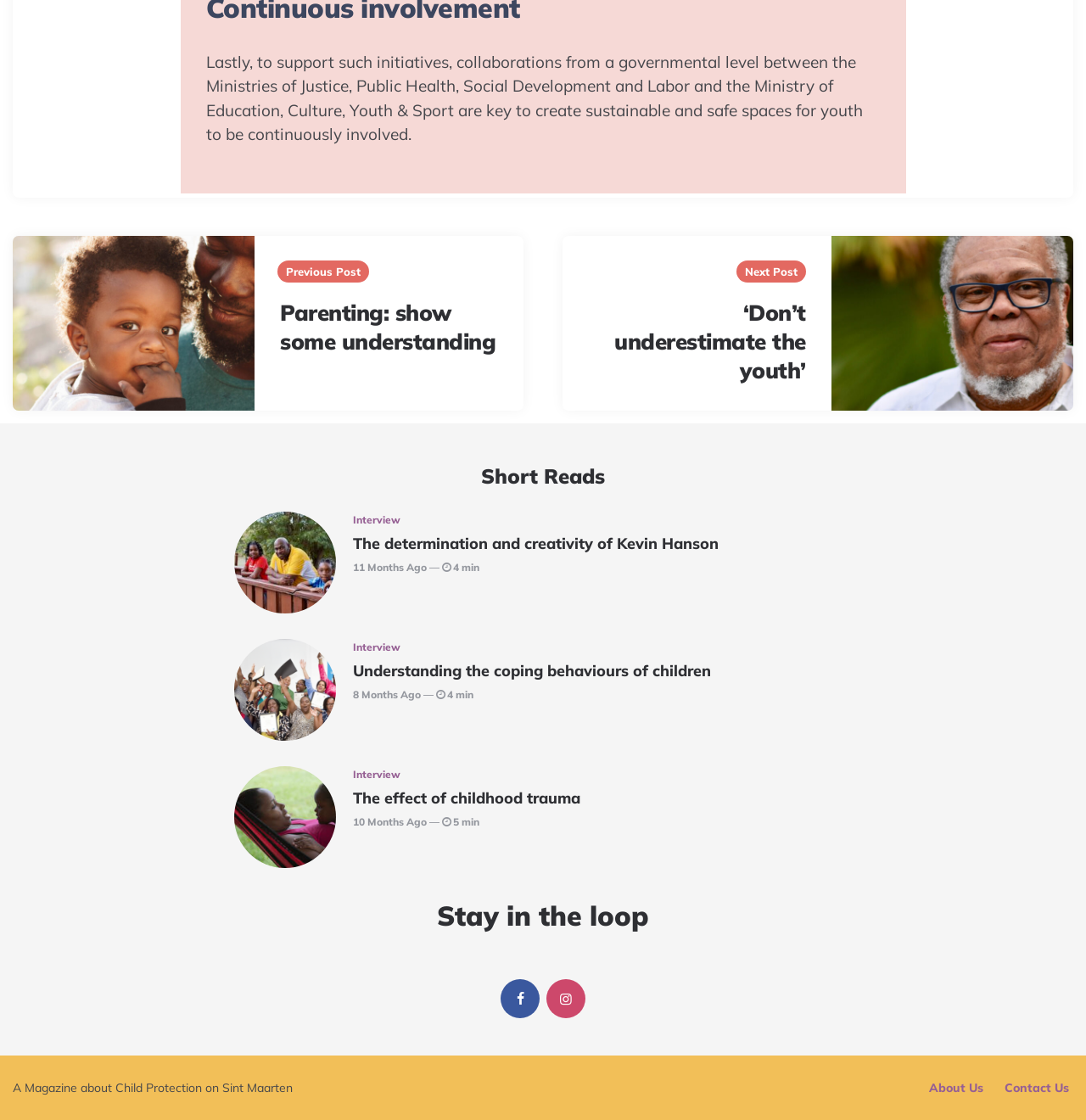Give a succinct answer to this question in a single word or phrase: 
What is the purpose of the collaborations mentioned in the text?

Create sustainable and safe spaces for youth